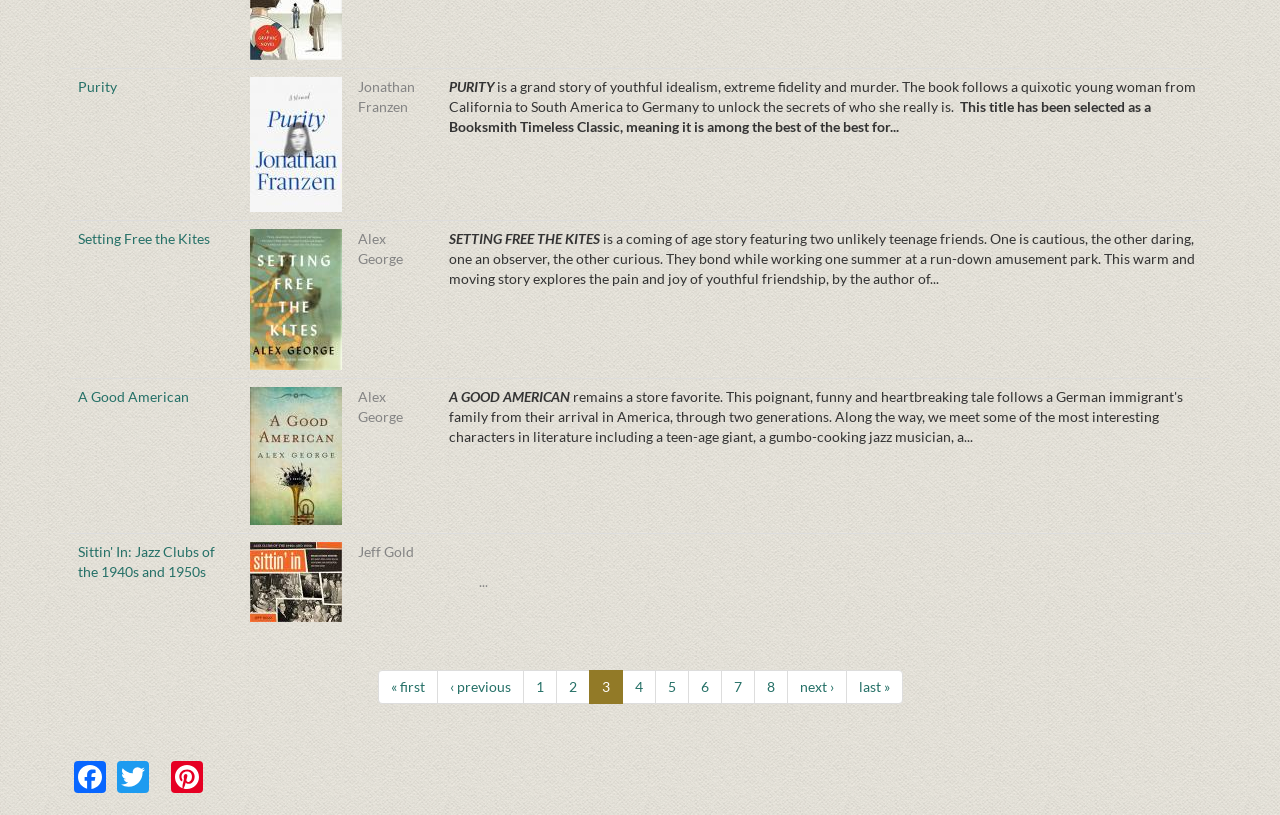Locate the bounding box coordinates of the element that needs to be clicked to carry out the instruction: "Browse E-bike Kit". The coordinates should be given as four float numbers ranging from 0 to 1, i.e., [left, top, right, bottom].

None